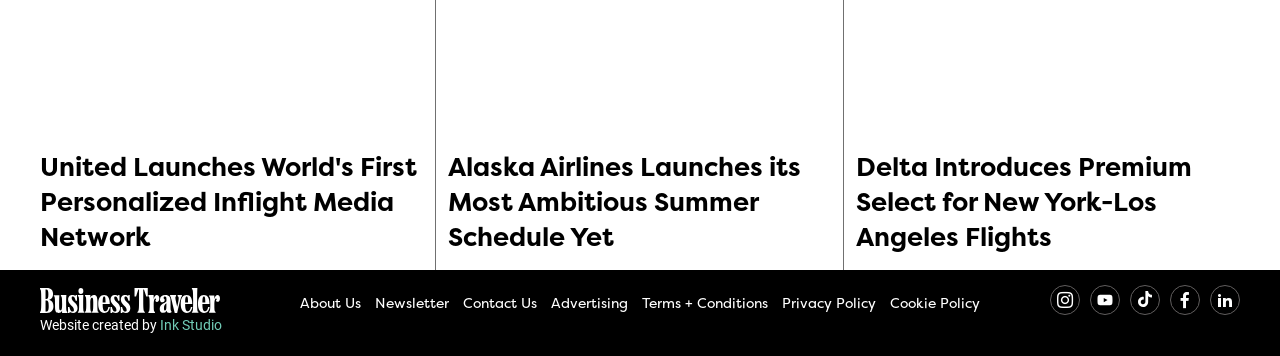Please specify the bounding box coordinates of the clickable section necessary to execute the following command: "Visit About Us page".

[0.234, 0.825, 0.282, 0.876]